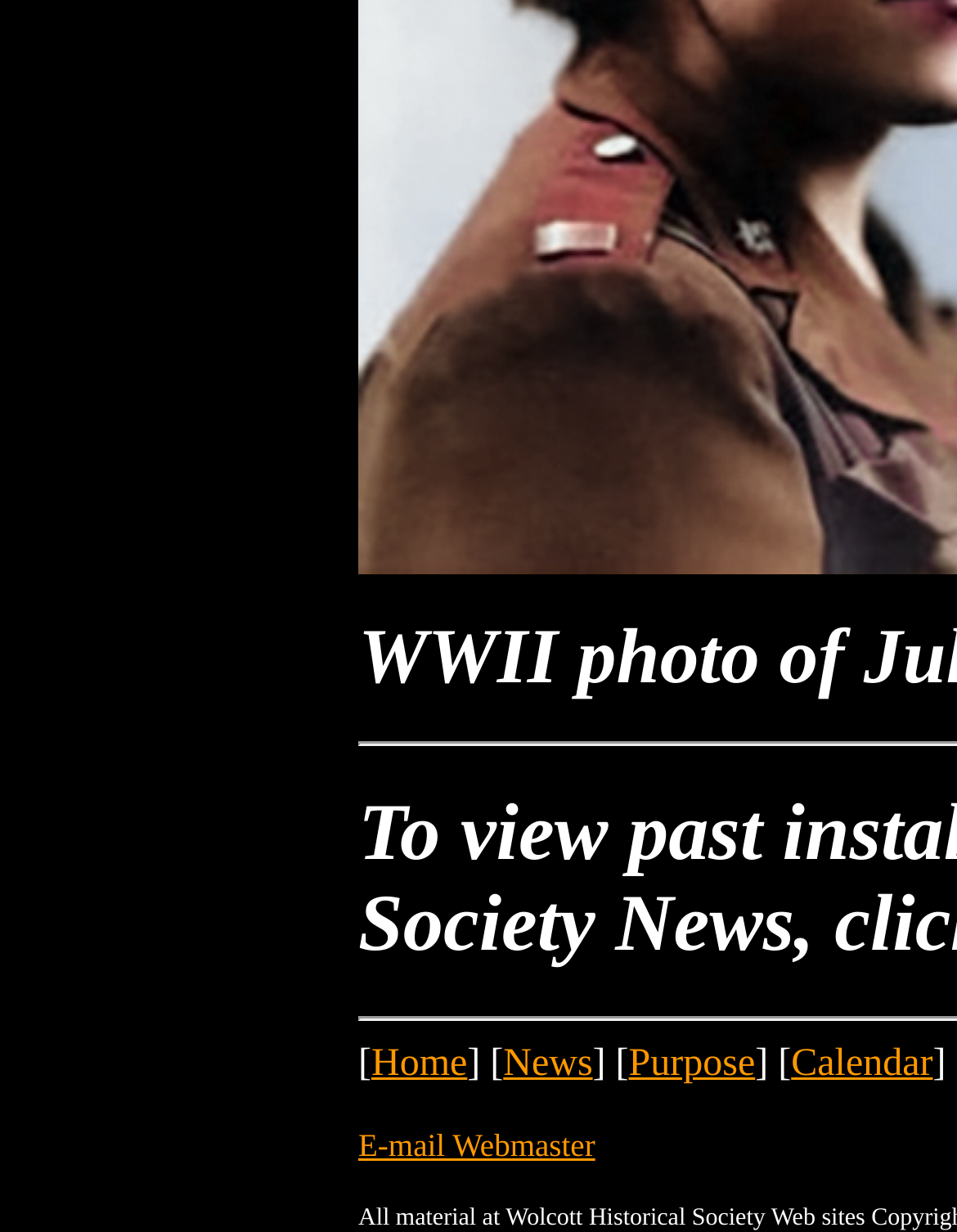Provide the bounding box coordinates, formatted as (top-left x, top-left y, bottom-right x, bottom-right y), with all values being floating point numbers between 0 and 1. Identify the bounding box of the UI element that matches the description: E-mail Webmaster

[0.374, 0.912, 0.622, 0.946]